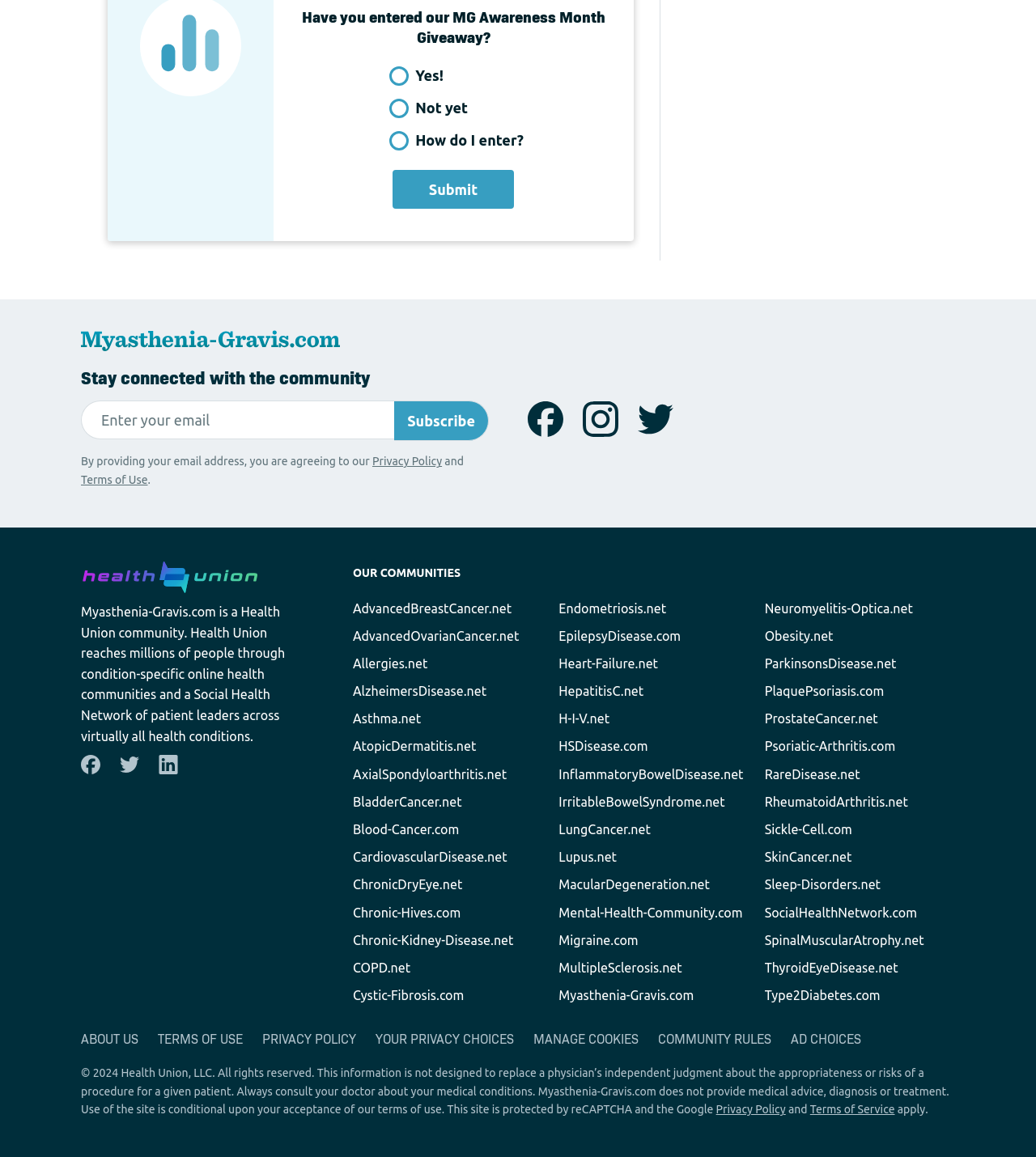Please answer the following question using a single word or phrase: 
What is Health Union?

A network of online health communities